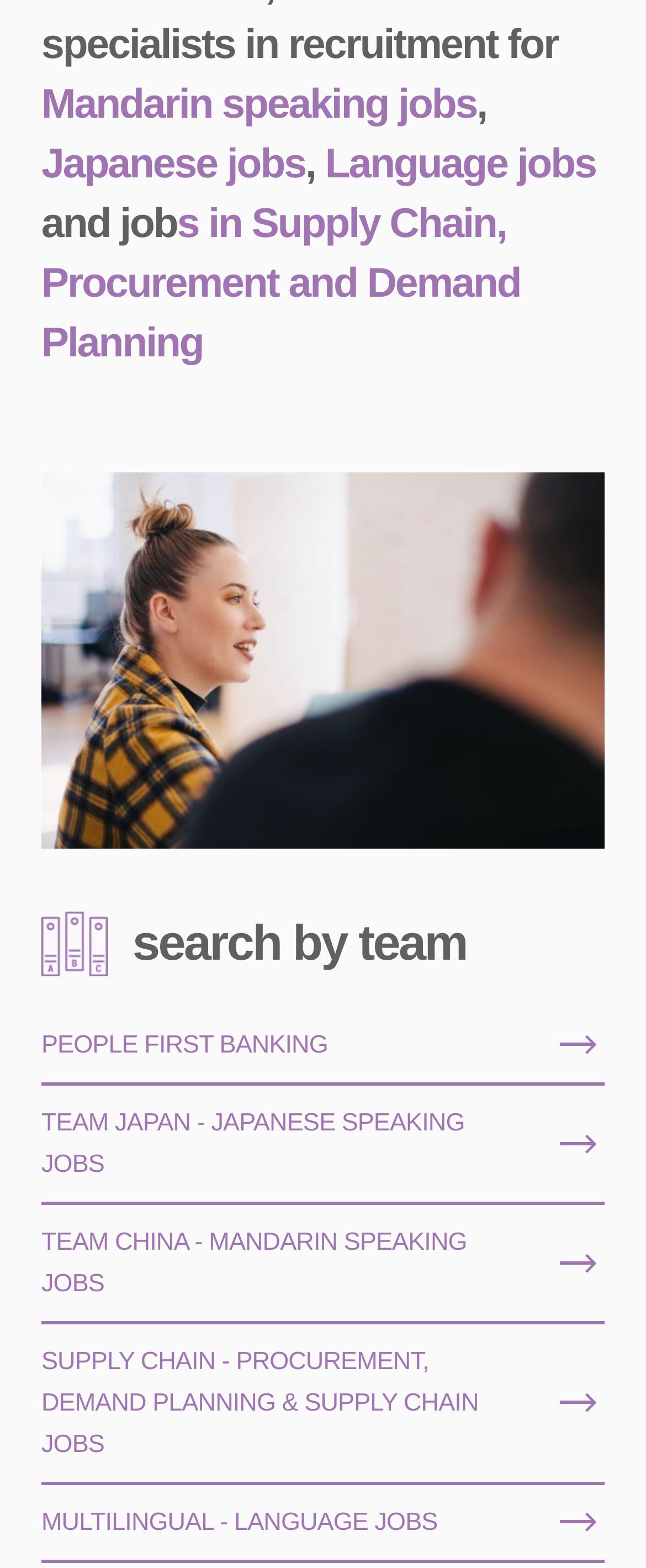What symbol is used to represent each team?
Based on the image, answer the question with as much detail as possible.

By examining the links on the webpage, I found that each team is represented by the symbol , which is used consistently throughout the webpage.